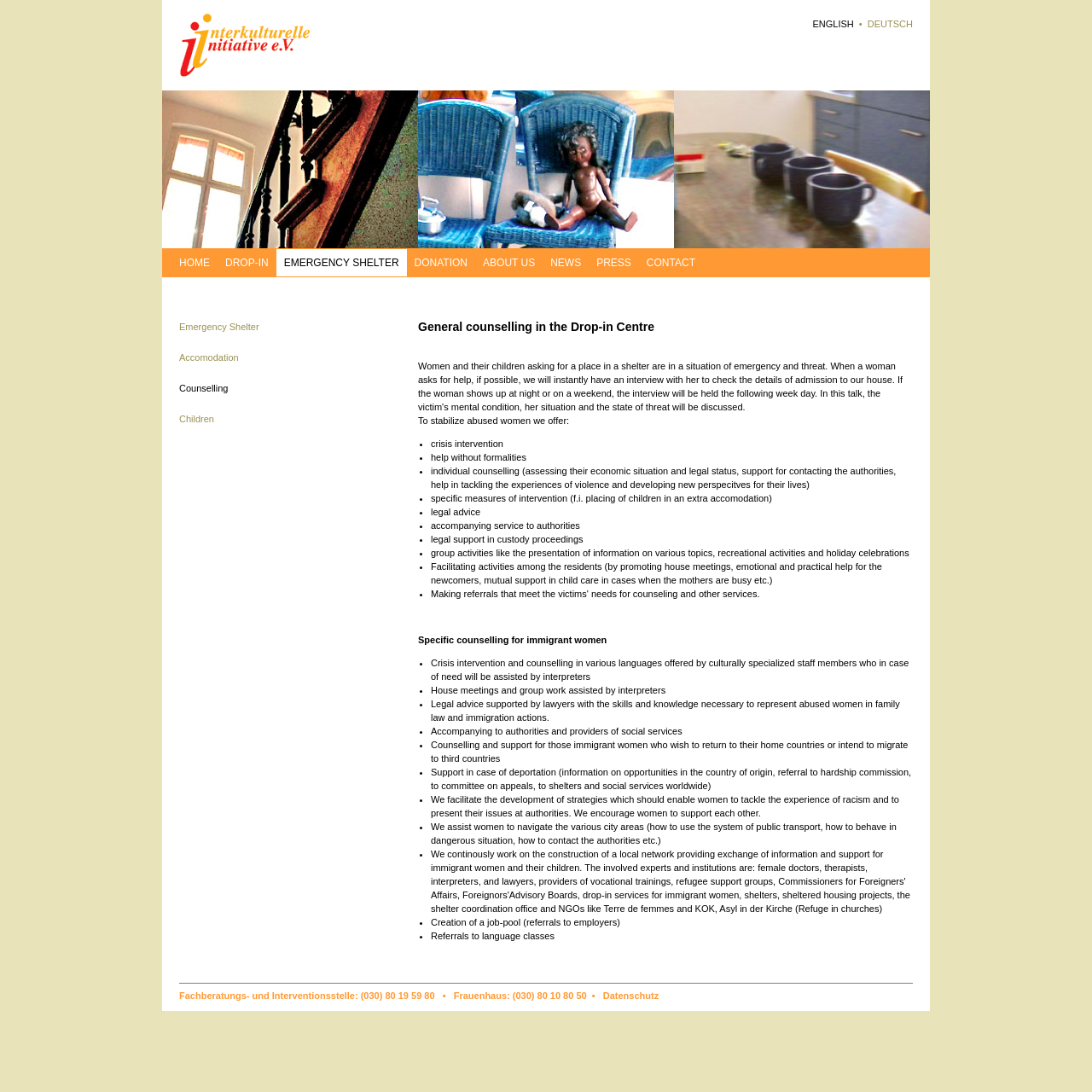Determine the bounding box coordinates of the region I should click to achieve the following instruction: "Contact the organization". Ensure the bounding box coordinates are four float numbers between 0 and 1, i.e., [left, top, right, bottom].

[0.585, 0.228, 0.644, 0.253]